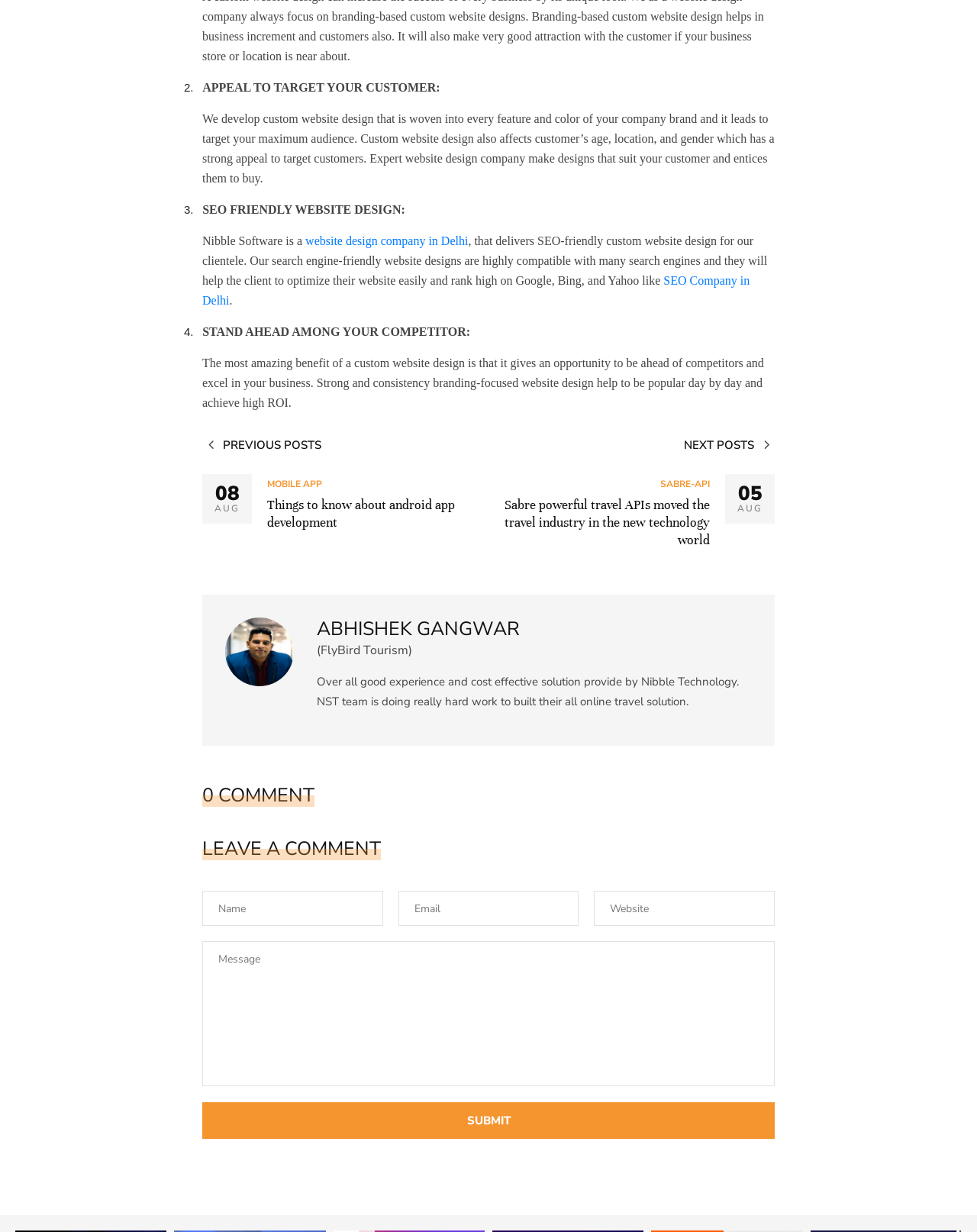Can you find the bounding box coordinates for the element that needs to be clicked to execute this instruction: "Click on the link to the website design company in Delhi"? The coordinates should be given as four float numbers between 0 and 1, i.e., [left, top, right, bottom].

[0.313, 0.19, 0.479, 0.201]